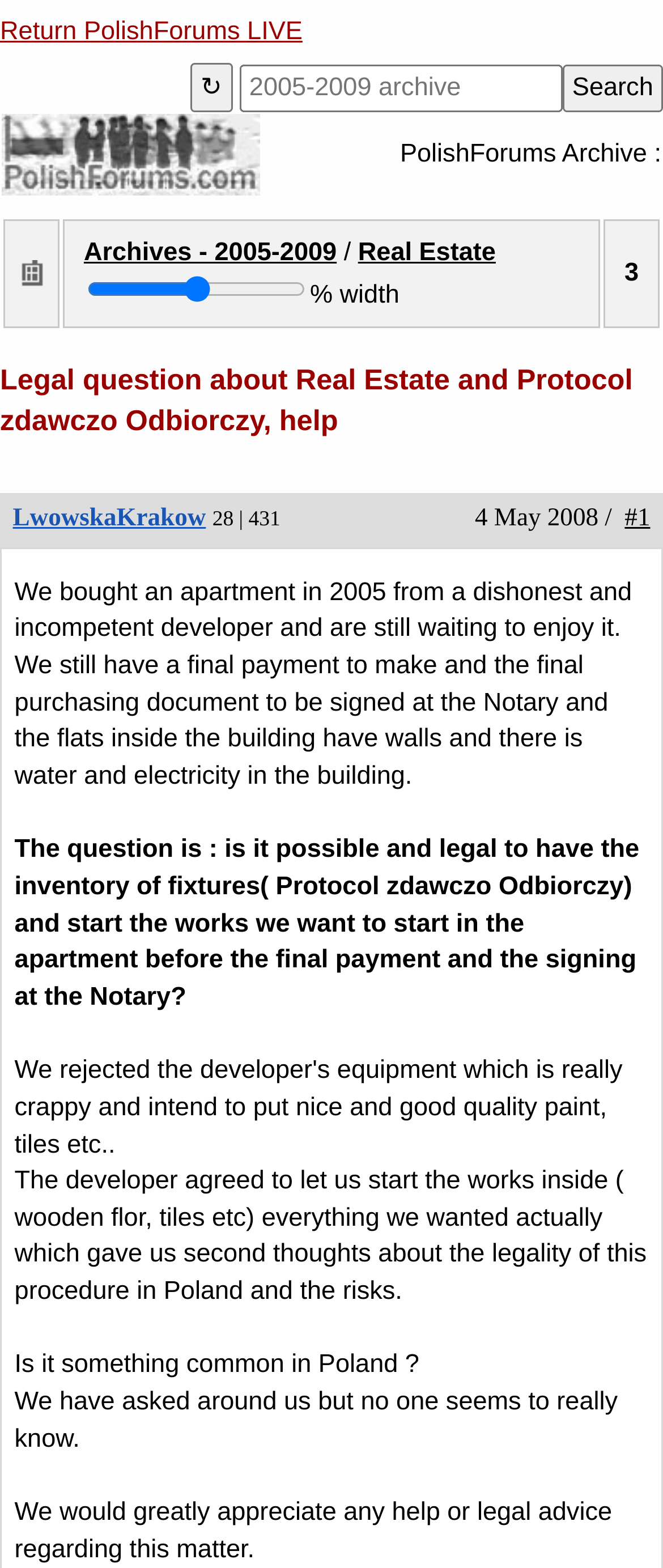What is the purpose of the Protocol zdawczo Odbiorczy?
Refer to the screenshot and answer in one word or phrase.

Inventory of fixtures